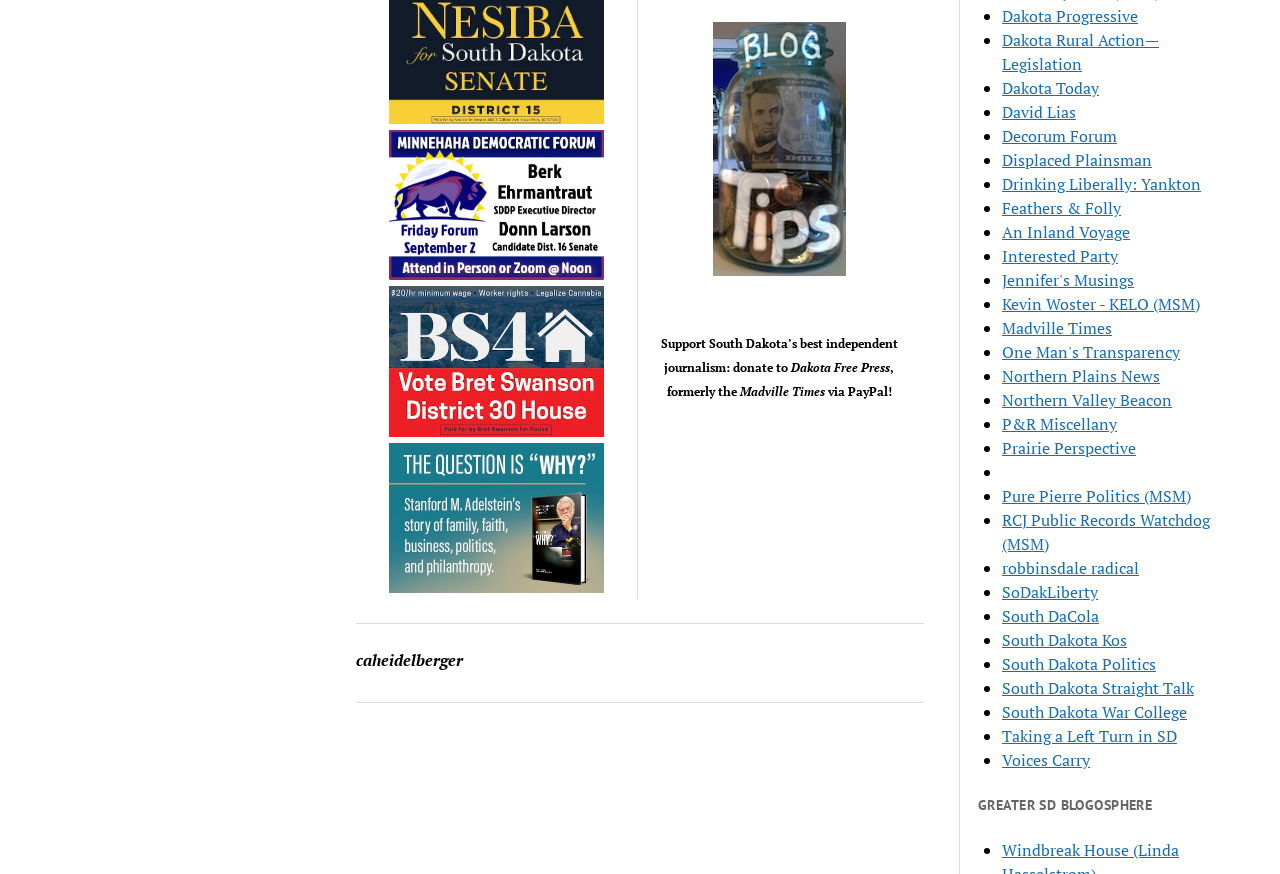Respond to the question below with a concise word or phrase:
What is the text of the first link?

Re-Elect Nesiba for South Dakota Senate - District 15